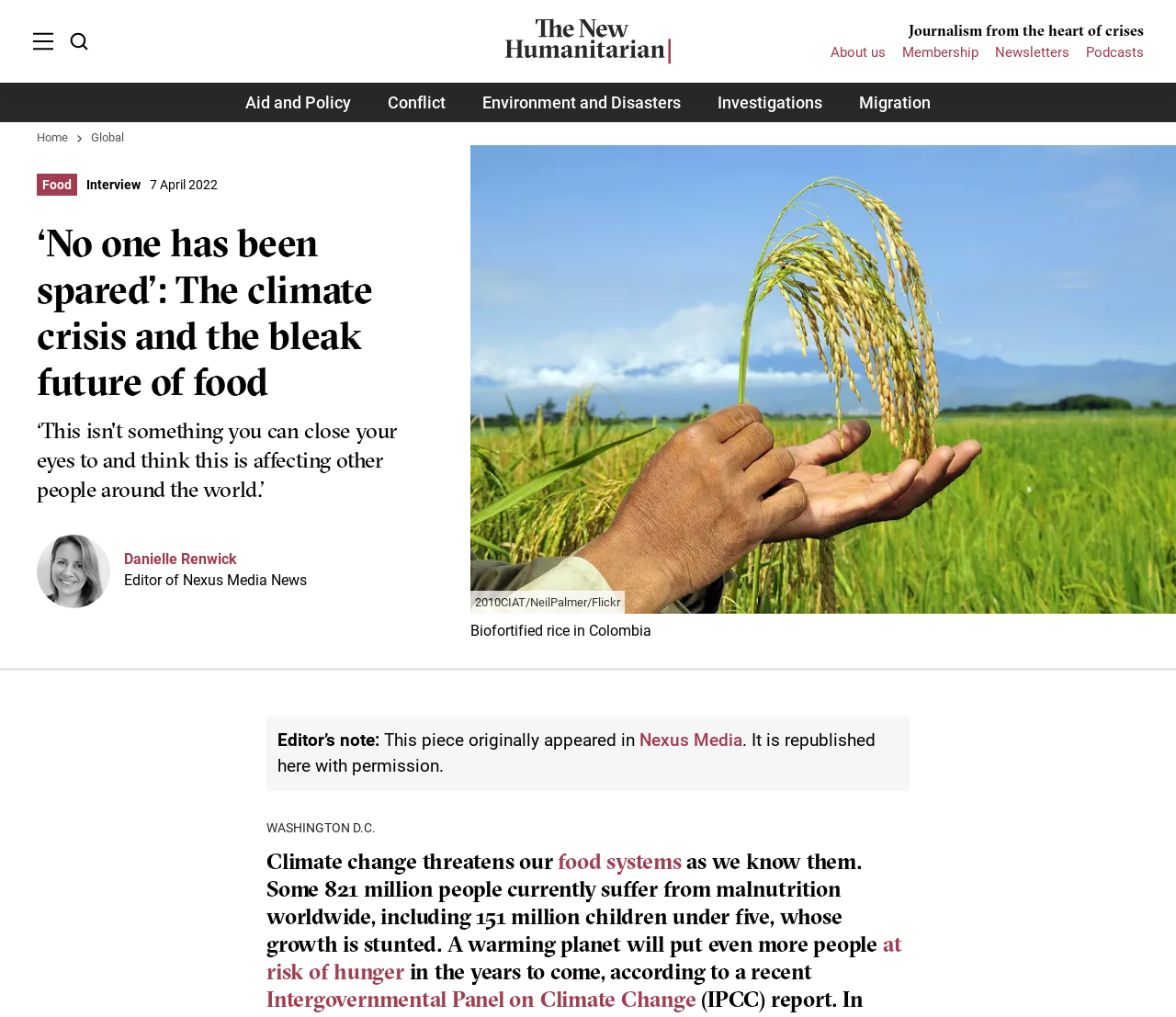What is the name of the news organization that originally published the article?
Please provide a single word or phrase answer based on the image.

Nexus Media